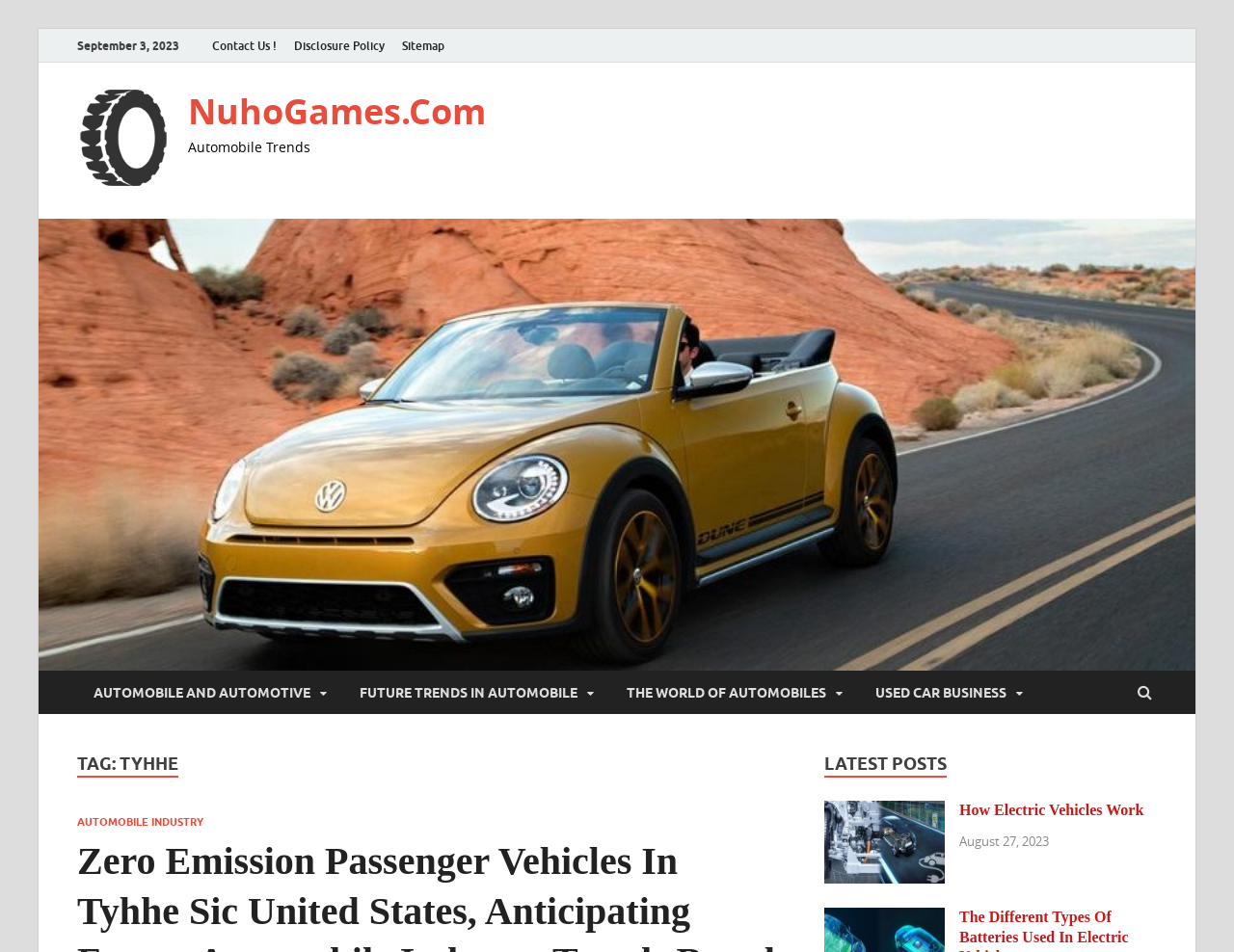Construct a thorough caption encompassing all aspects of the webpage.

The webpage is titled "tyhhe | NuhoGames.Com" and has a prominent header section at the top with the date "September 3, 2023". Below the header, there are four links aligned horizontally, including "Contact Us!", "Disclosure Policy", "Sitemap", and "NuhoGames.Com", which also has an accompanying image.

On the left side of the page, there is a section with a heading "Automobile Trends" and a link "NuhoGames.Com" above it. Below the heading, there are four links with icons, including "AUTOMOBILE AND AUTOMOTIVE", "FUTURE TRENDS IN AUTOMOBILE", "THE WORLD OF AUTOMOBILES", and "USED CAR BUSINESS".

On the right side of the page, there is a section with a heading "TAG: TYHHE" and a link "AUTOMOBILE INDUSTRY" below it. Further down, there is a section with a heading "LATEST POSTS" and two articles listed below it. The first article is titled "How Electric Vehicles Work" and has an accompanying image. The second article is titled "The Different Types Of Batteries Used In Electric Vehicles". Each article has a link to read more and a timestamp indicating the date it was posted, with the most recent one being "August 27, 2023".